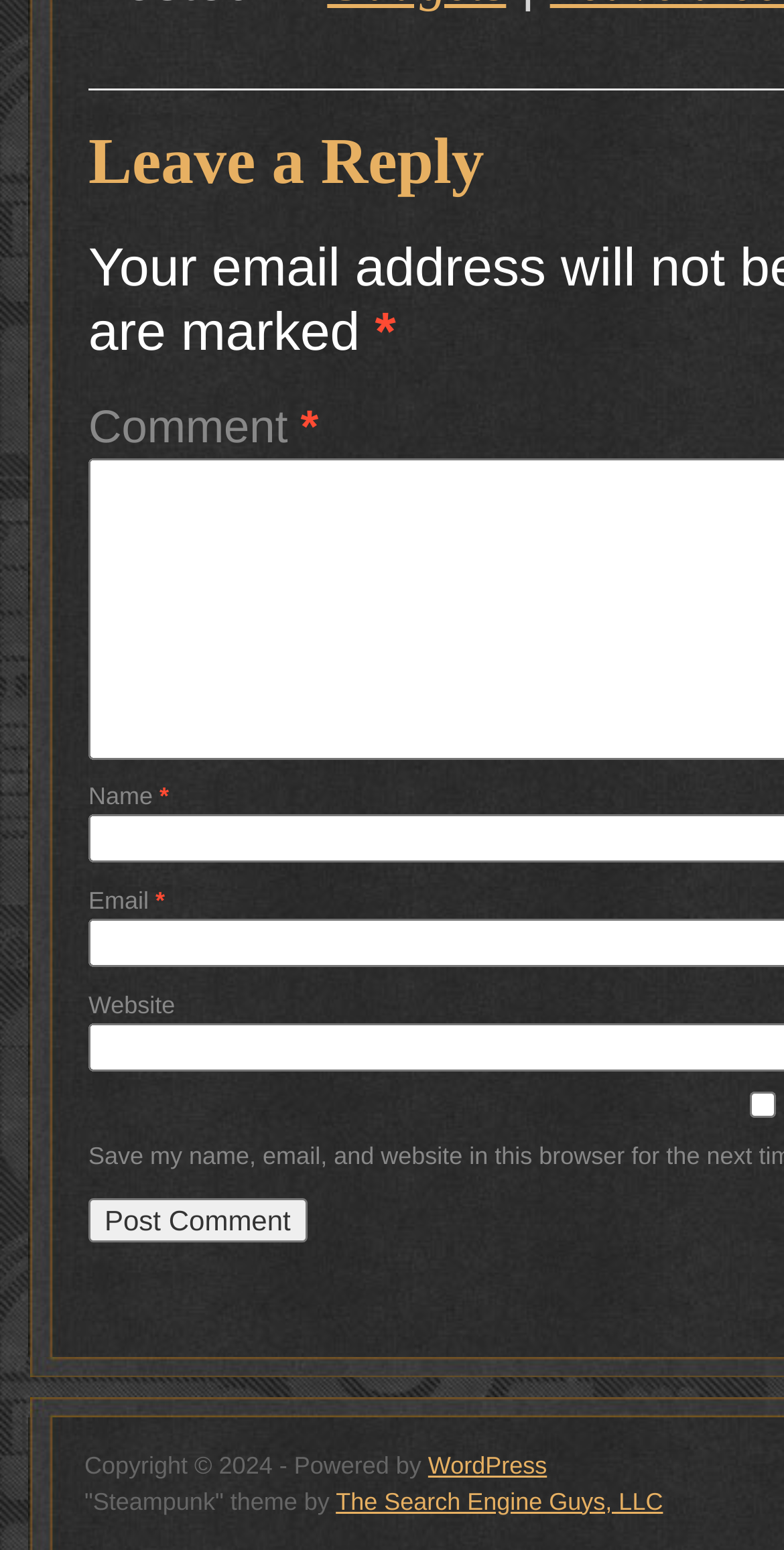What is the label above the text input field?
Look at the image and respond with a single word or a short phrase.

Name